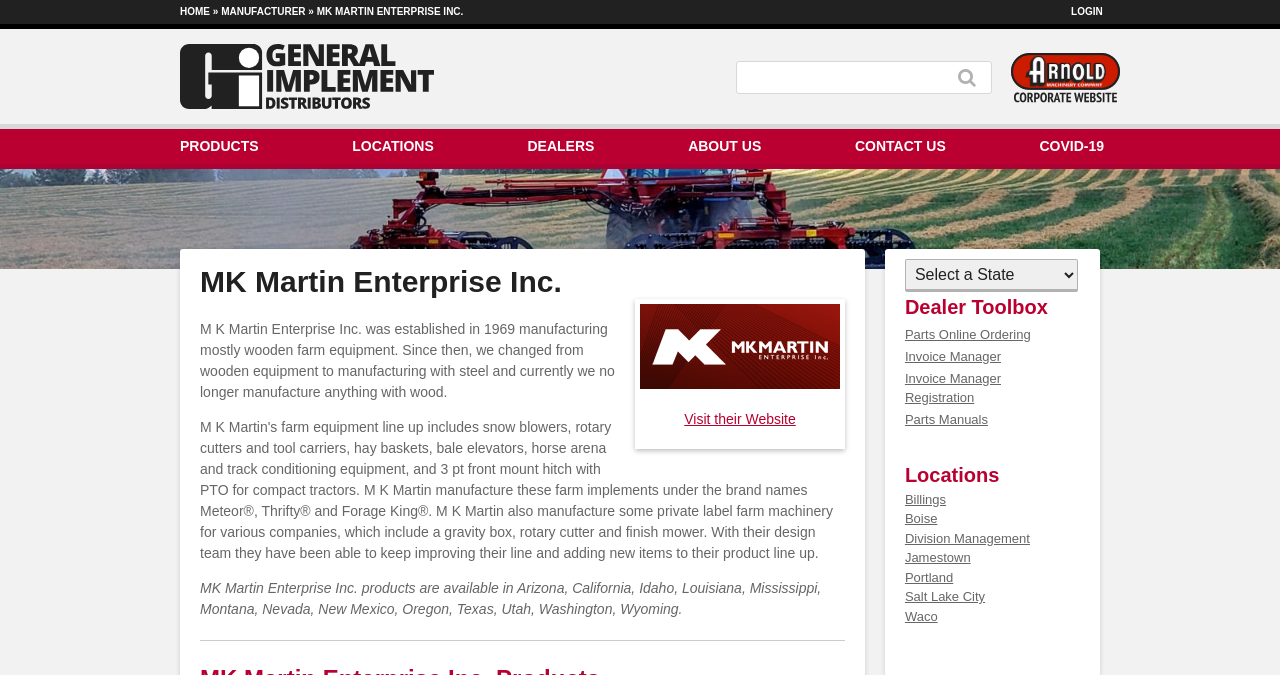What states are MK Martin Enterprise Inc. products available in?
Use the image to give a comprehensive and detailed response to the question.

The webpage lists the states where MK Martin Enterprise Inc. products are available. By counting the number of states listed, we can find that there are 13 states, namely Arizona, California, Idaho, Louisiana, Mississippi, Montana, Nevada, New Mexico, Oregon, Texas, Utah, Washington, and Wyoming.